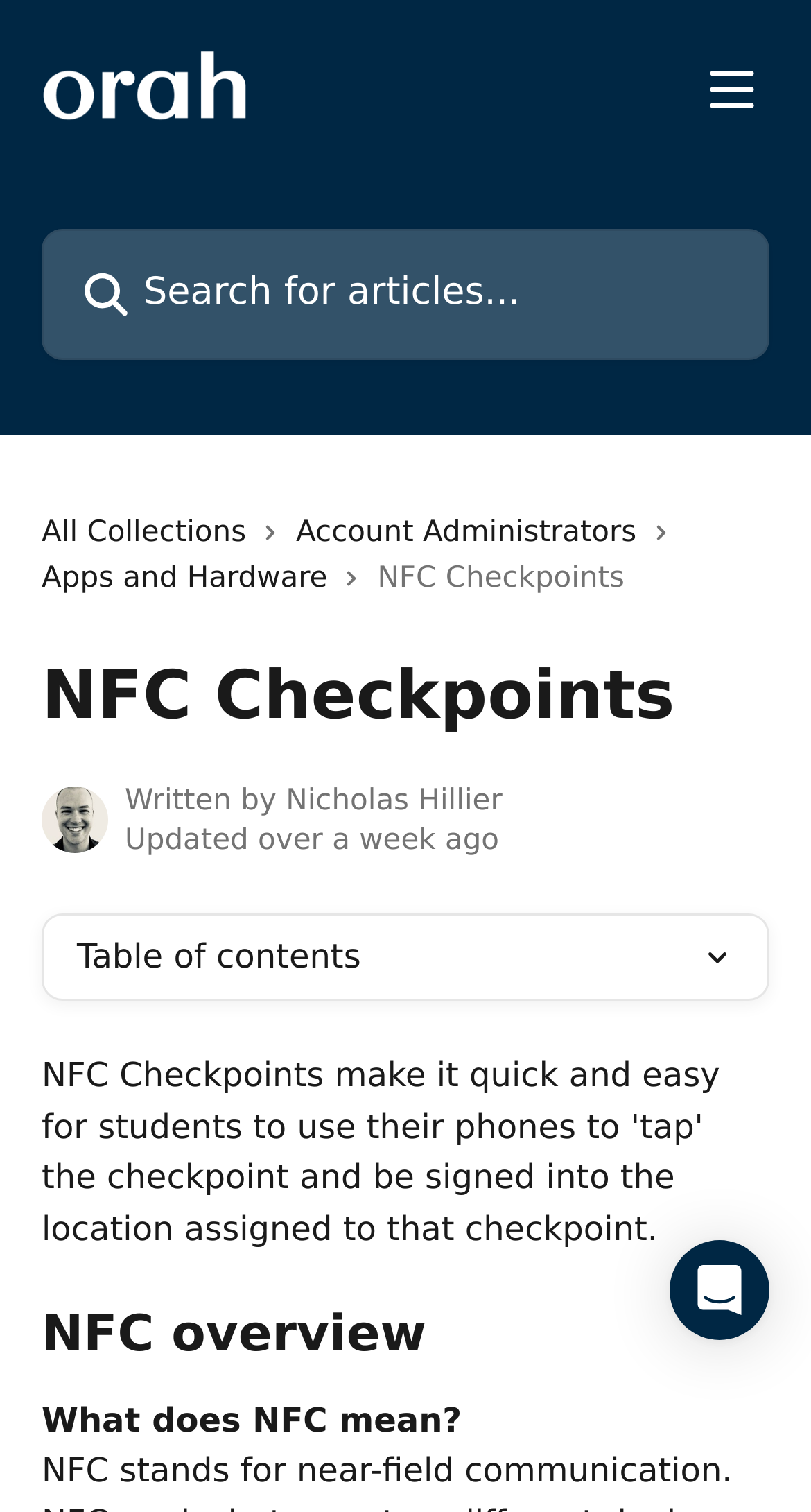What is the purpose of the textbox in the header?
Please provide a single word or phrase based on the screenshot.

Search for articles